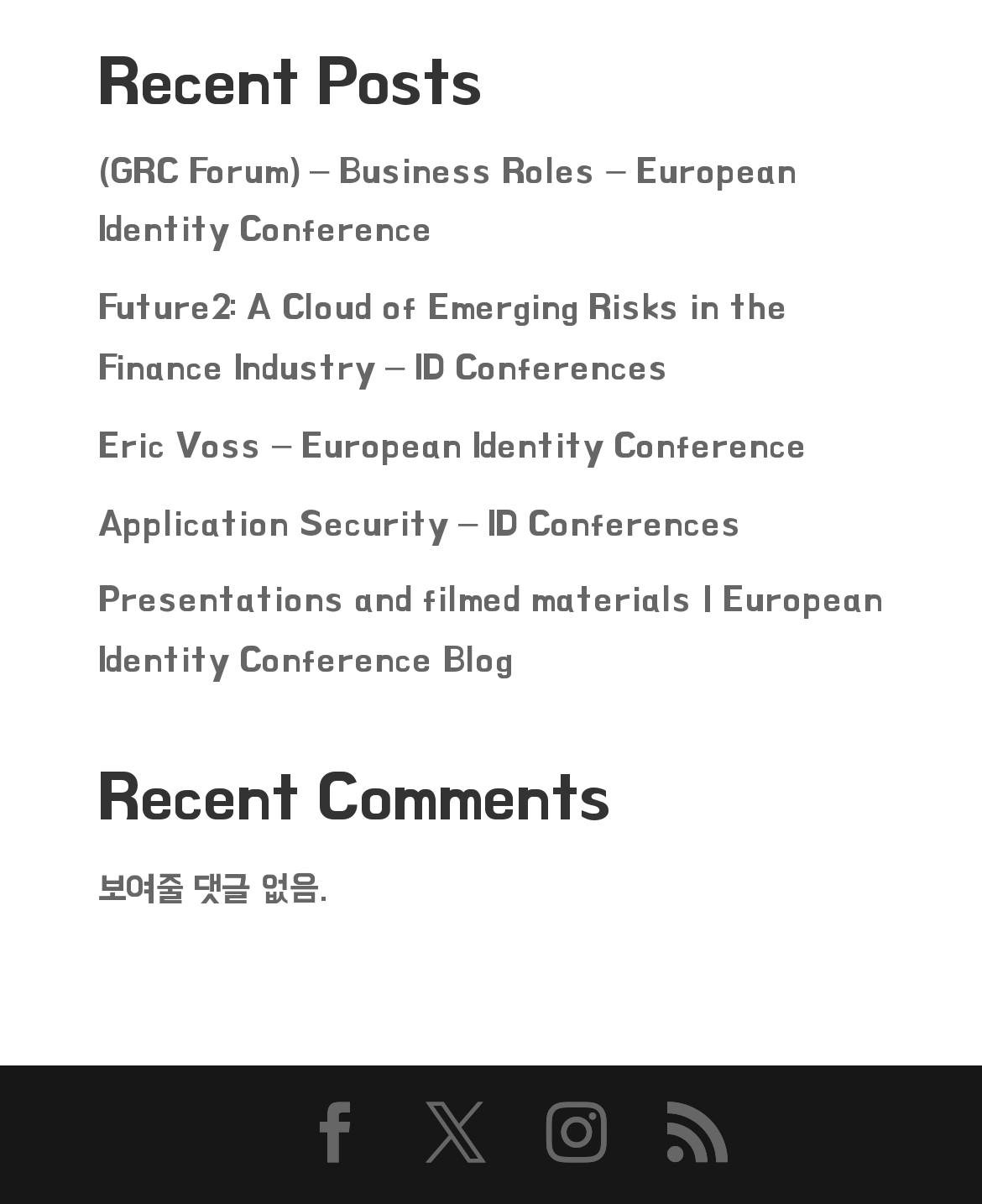Identify and provide the bounding box coordinates of the UI element described: "Application Security – ID Conferences". The coordinates should be formatted as [left, top, right, bottom], with each number being a float between 0 and 1.

[0.1, 0.418, 0.756, 0.449]